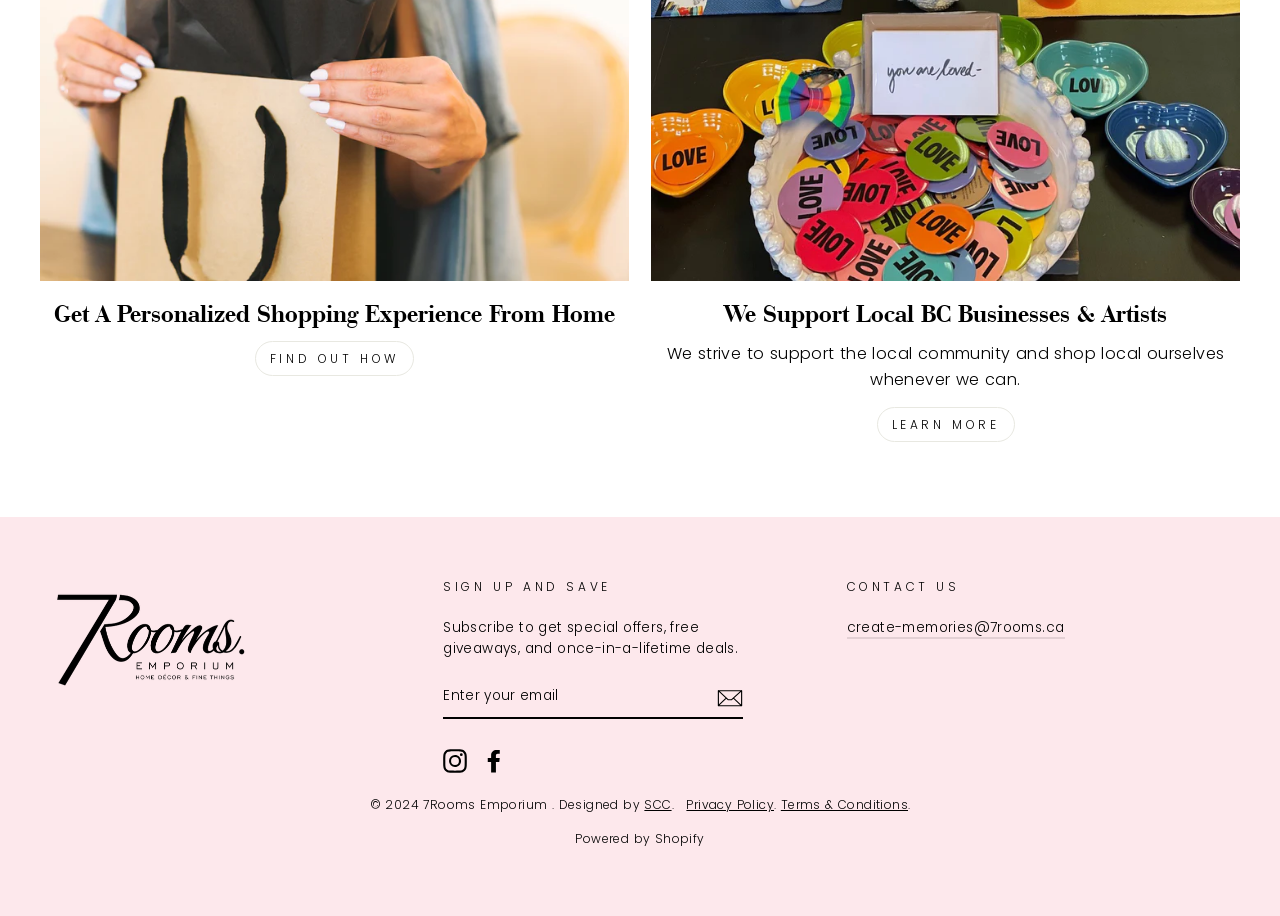Select the bounding box coordinates of the element I need to click to carry out the following instruction: "Click on FIND OUT HOW".

[0.199, 0.372, 0.324, 0.41]